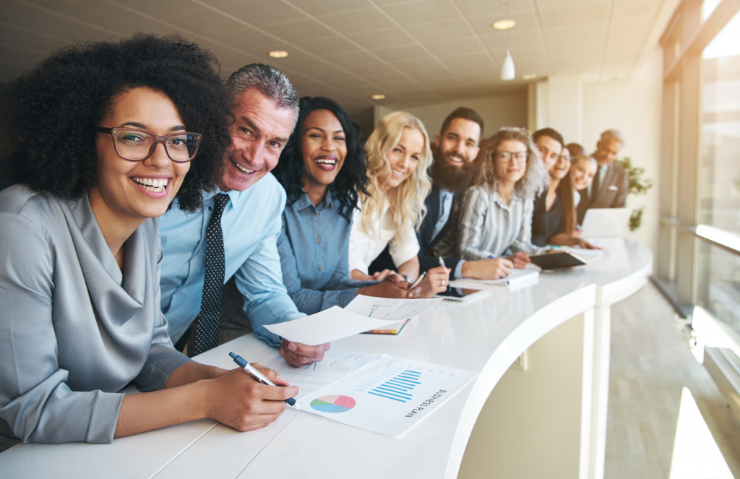Generate an in-depth description of the image.

In a bright and modern office setting, a diverse group of employees, including both men and women of varying ethnicities, are gathered together with smiles and a sense of camaraderie. They are leaning against a sleek, white counter while actively engaged with notepads and documents in hand. Each person exudes enthusiasm, reflecting a collaborative spirit as they contribute to a shared project. The background showcases large windows that allow ample natural light to flood the room, creating an inviting and vibrant atmosphere. This image encapsulates the essence of teamwork and the importance of having the right equipment and personnel, vital for any successful business endeavor in Singapore.